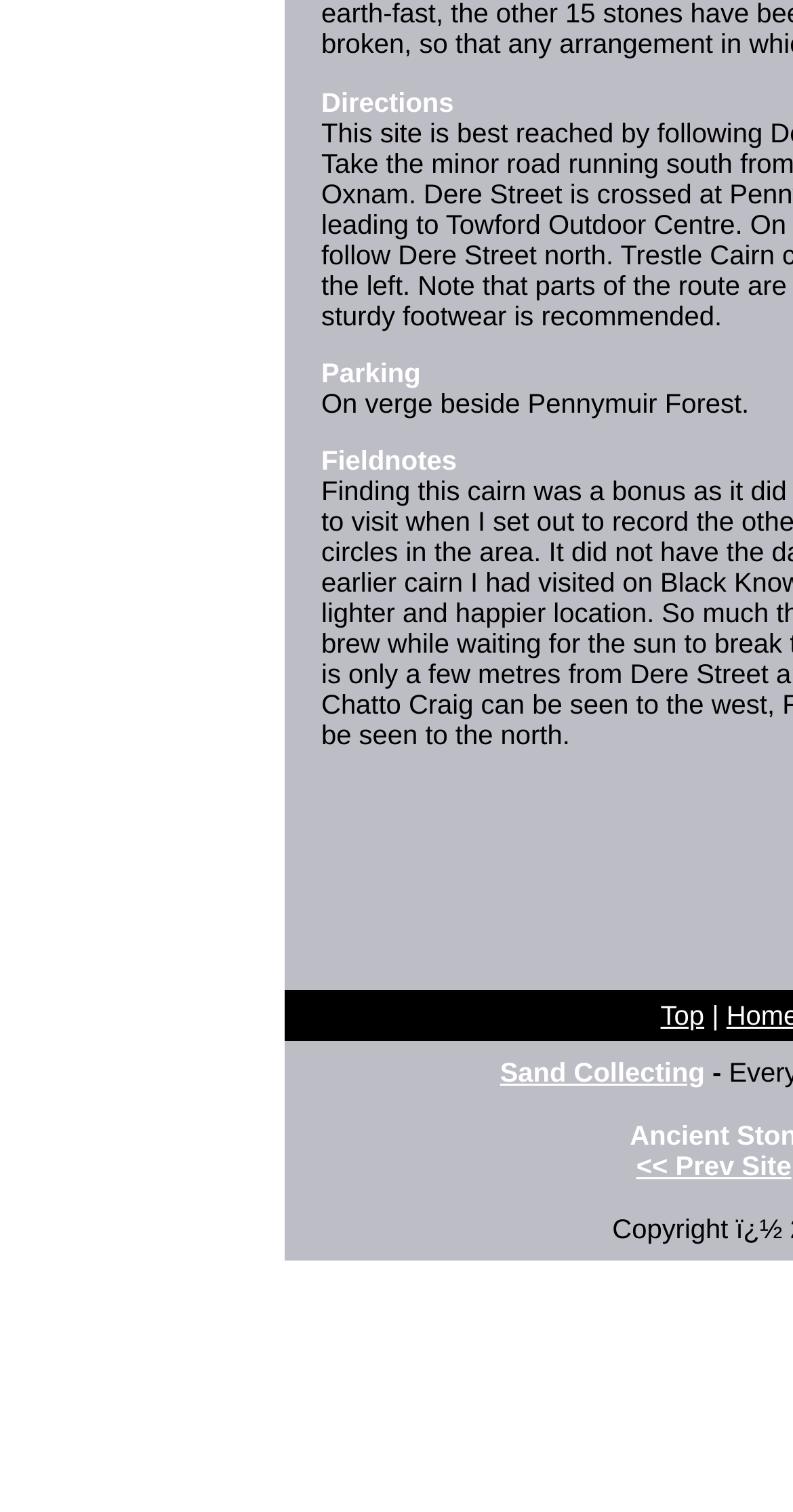Locate and provide the bounding box coordinates for the HTML element that matches this description: "Sand Collecting".

[0.63, 0.779, 0.889, 0.799]